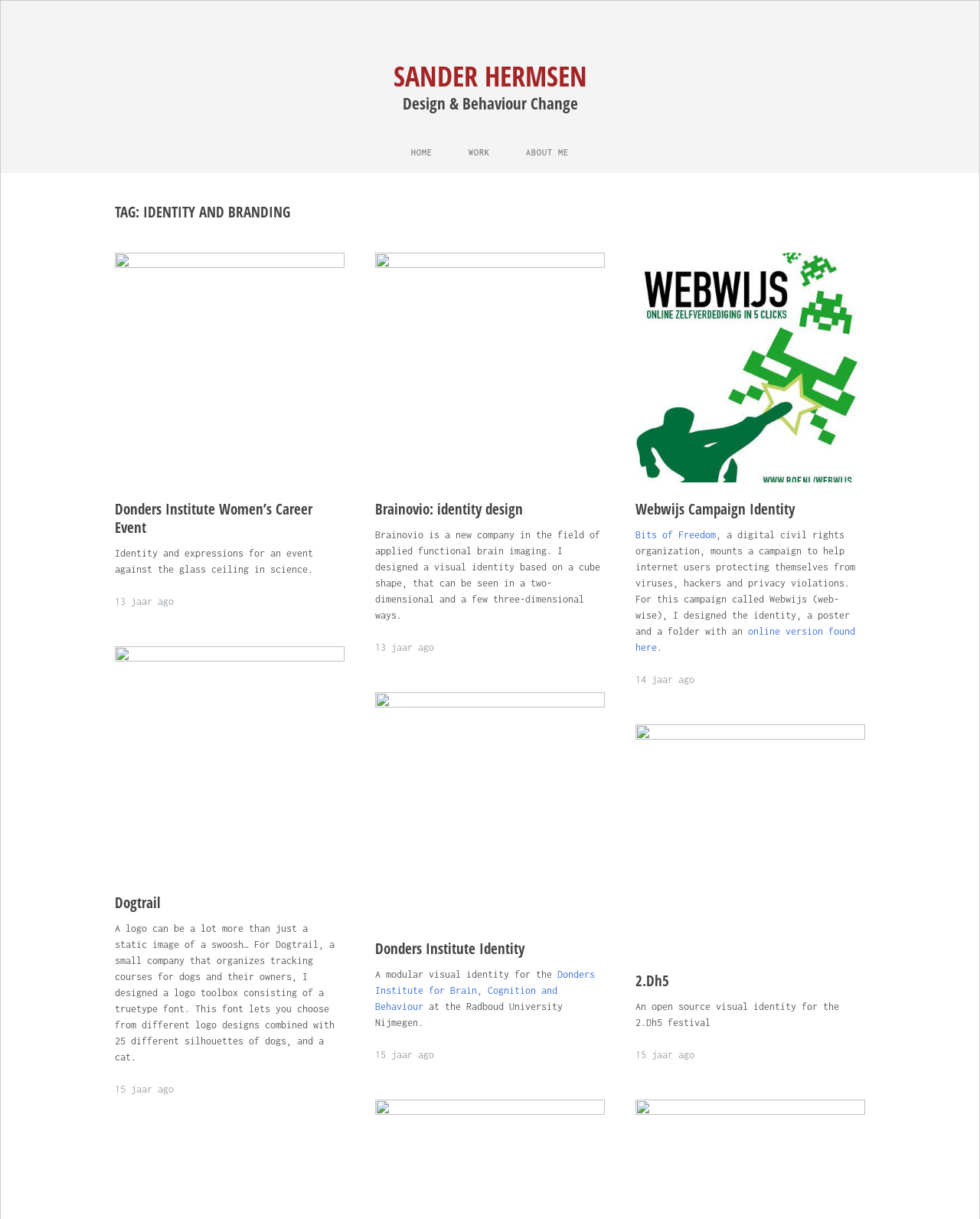Answer the question using only a single word or phrase: 
How many articles are on the webpage?

4